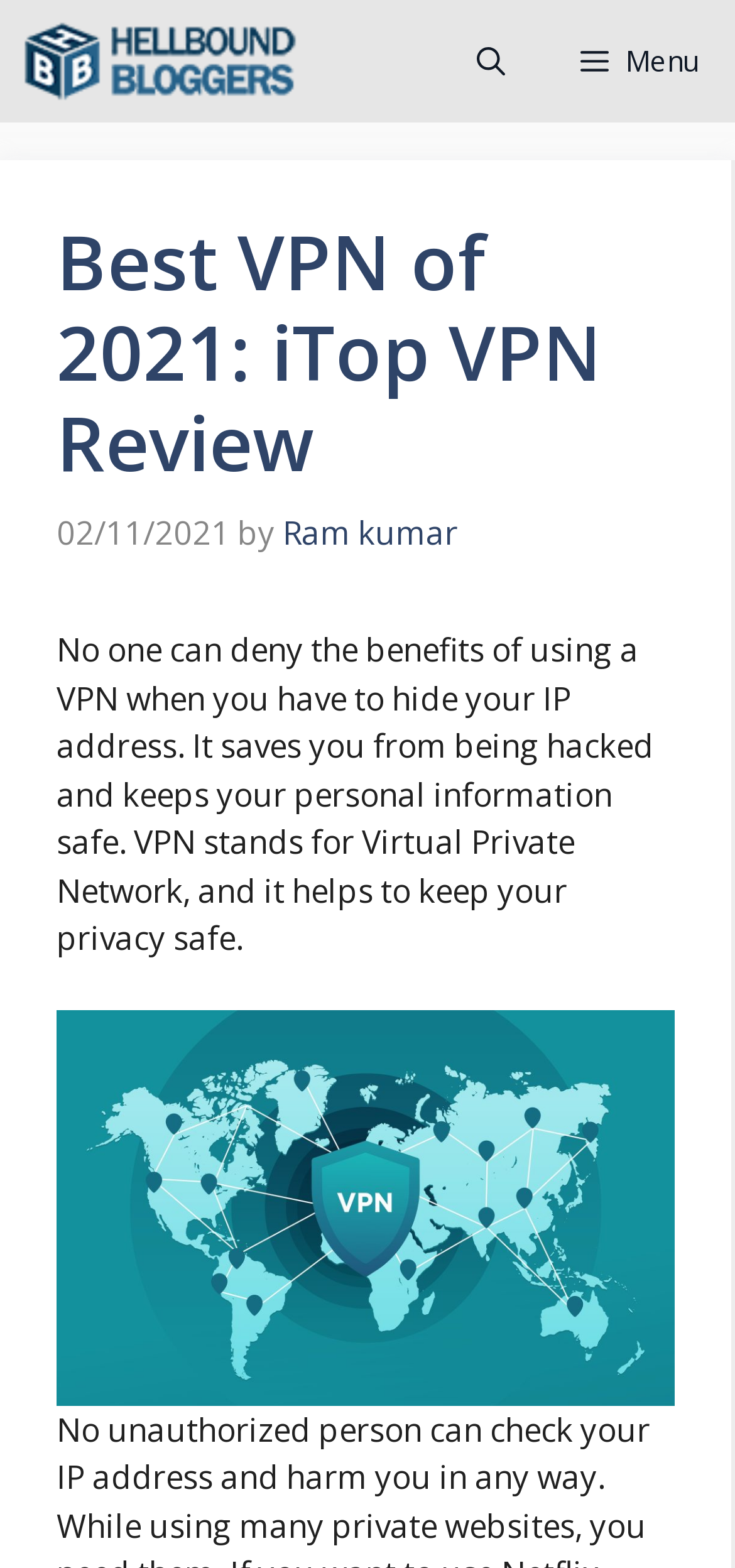Given the description "aria-label="Open search"", provide the bounding box coordinates of the corresponding UI element.

[0.597, 0.0, 0.738, 0.078]